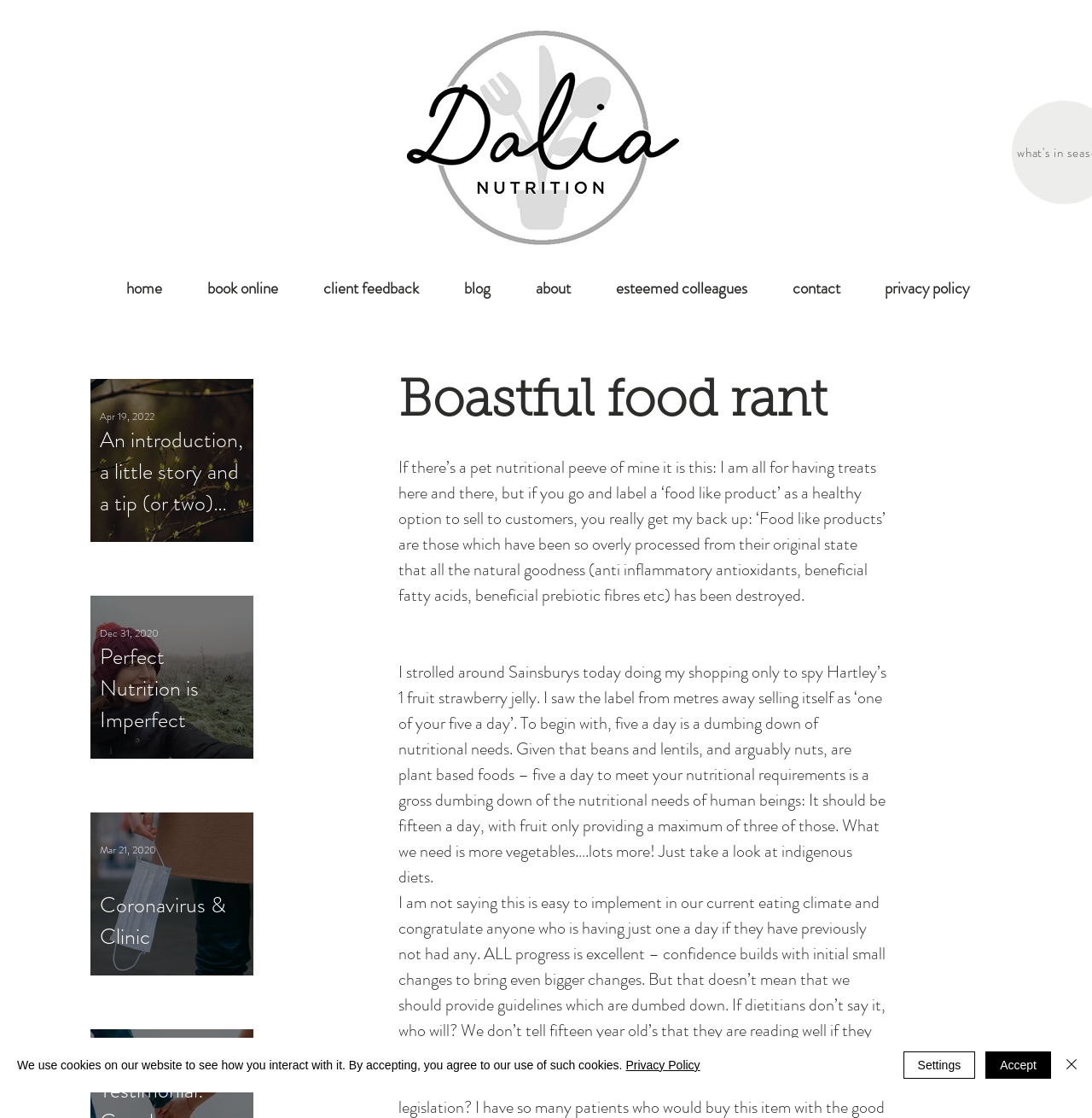Identify the bounding box coordinates for the element that needs to be clicked to fulfill this instruction: "Click the 'blog' link". Provide the coordinates in the format of four float numbers between 0 and 1: [left, top, right, bottom].

[0.404, 0.244, 0.47, 0.273]